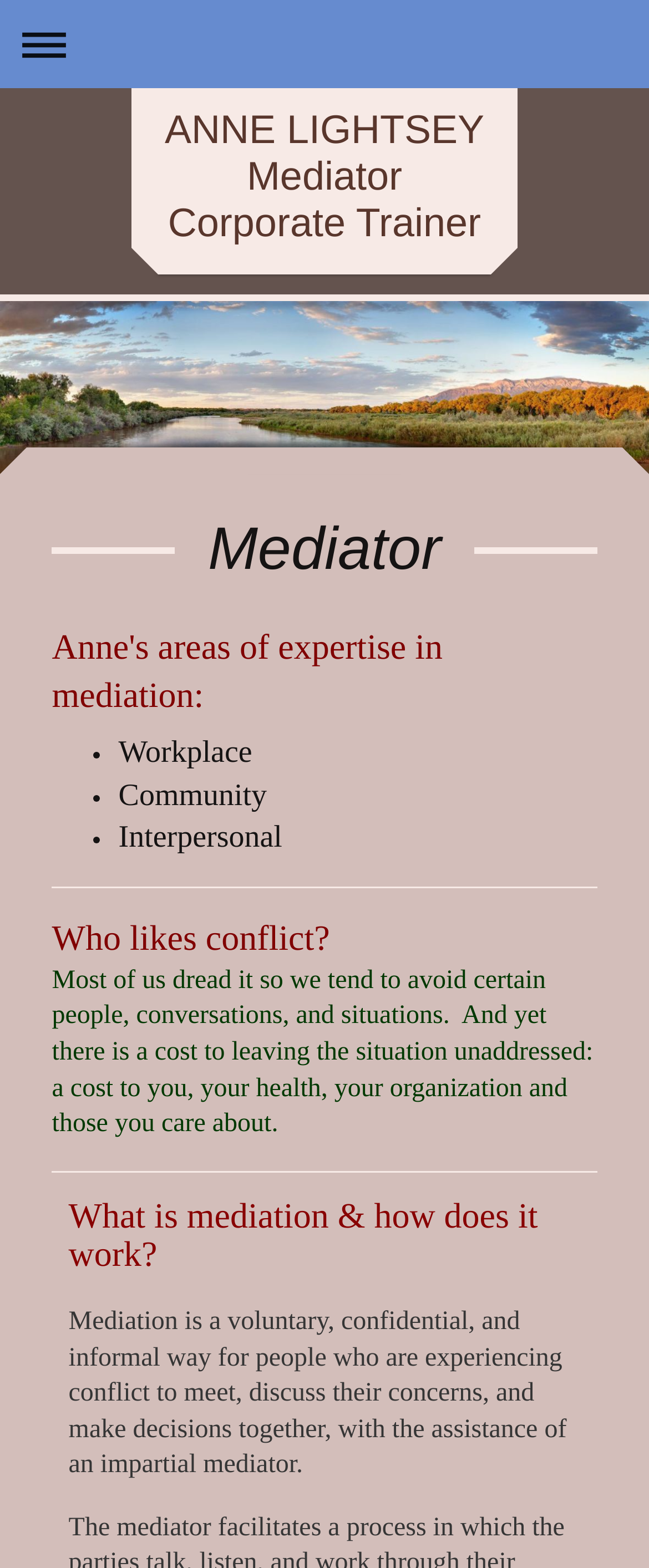Craft a detailed narrative of the webpage's structure and content.

The webpage appears to be a professional profile or service page for ANNE LIGHTSEY, a mediator and corporate trainer based in Albuquerque. 

At the top left corner, there is a link to expand or collapse the navigation menu. Next to it, on the same line, is a link with Anne's name and title. 

Below these links, a heading "Mediator" is centered on the page. 

Under the heading, there are three bullet points with short descriptions: "Workplace", "Community", and "Interpersonal". These bullet points are aligned to the left and are evenly spaced.

Further down, there is a paragraph that starts with the question "Who likes conflict?" and continues to discuss the consequences of avoiding conflicts. This paragraph is left-aligned and takes up about a quarter of the page.

Below this paragraph, there is another section that starts with the question "What is mediation & how does it work?" and provides a detailed description of the mediation process. This section is also left-aligned and takes up about a third of the page.

Overall, the webpage has a simple and clean layout, with a focus on providing information about Anne's services as a mediator.